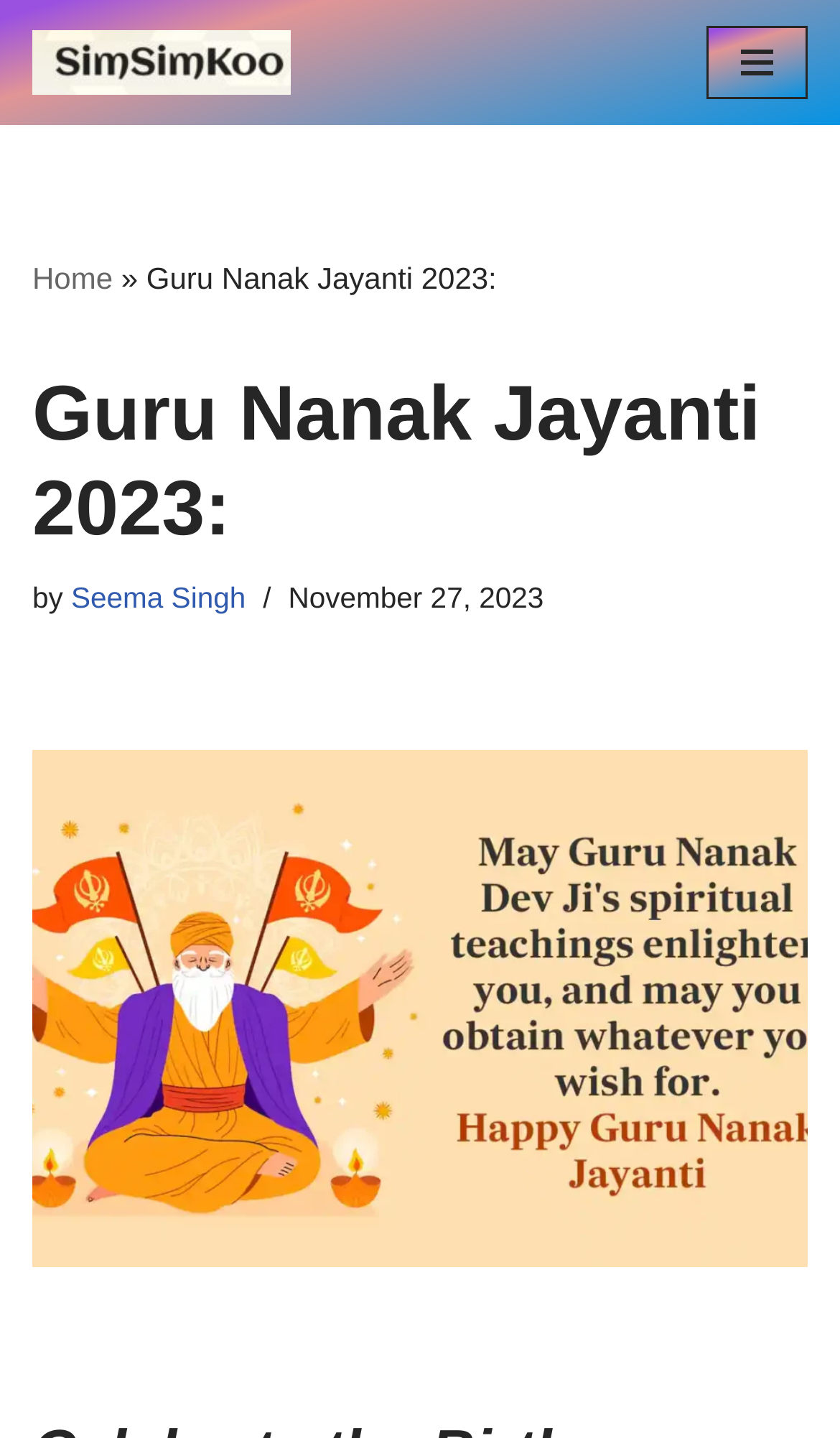What is the name of the website?
Answer the question with just one word or phrase using the image.

Simsimkoo